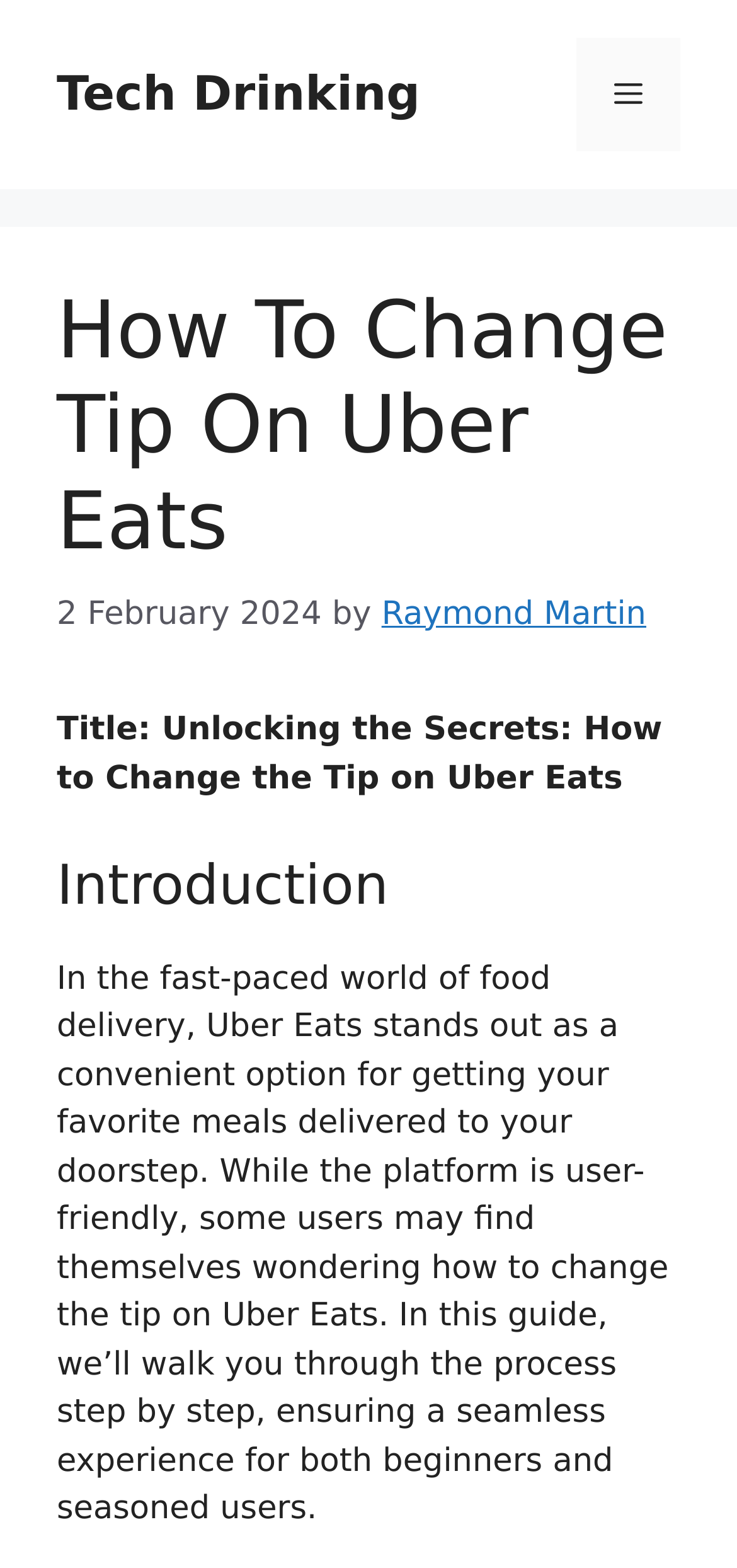Provide the text content of the webpage's main heading.

How To Change Tip On Uber Eats